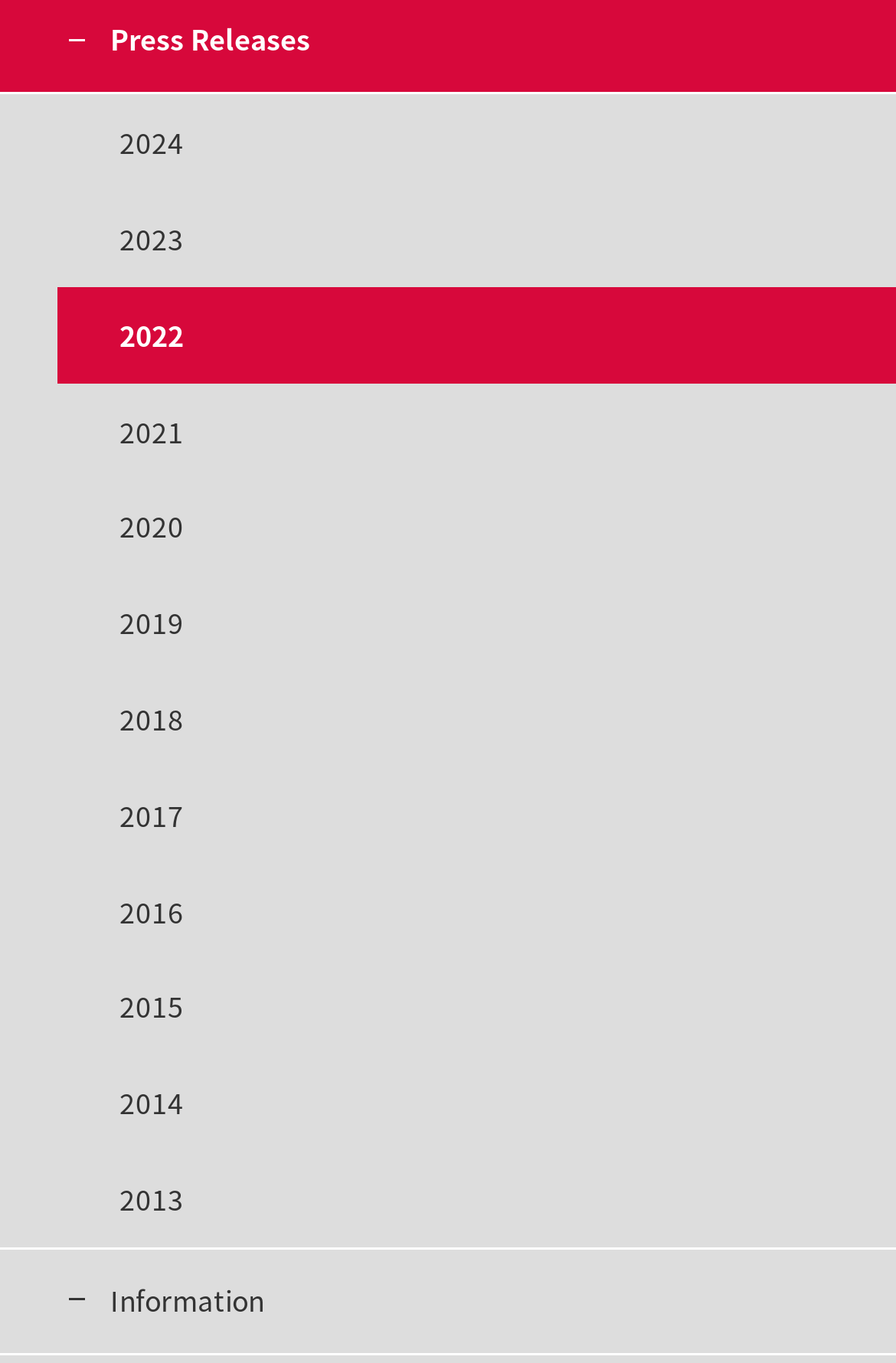Please specify the bounding box coordinates of the clickable section necessary to execute the following command: "Explore 2016".

[0.064, 0.633, 1.0, 0.704]